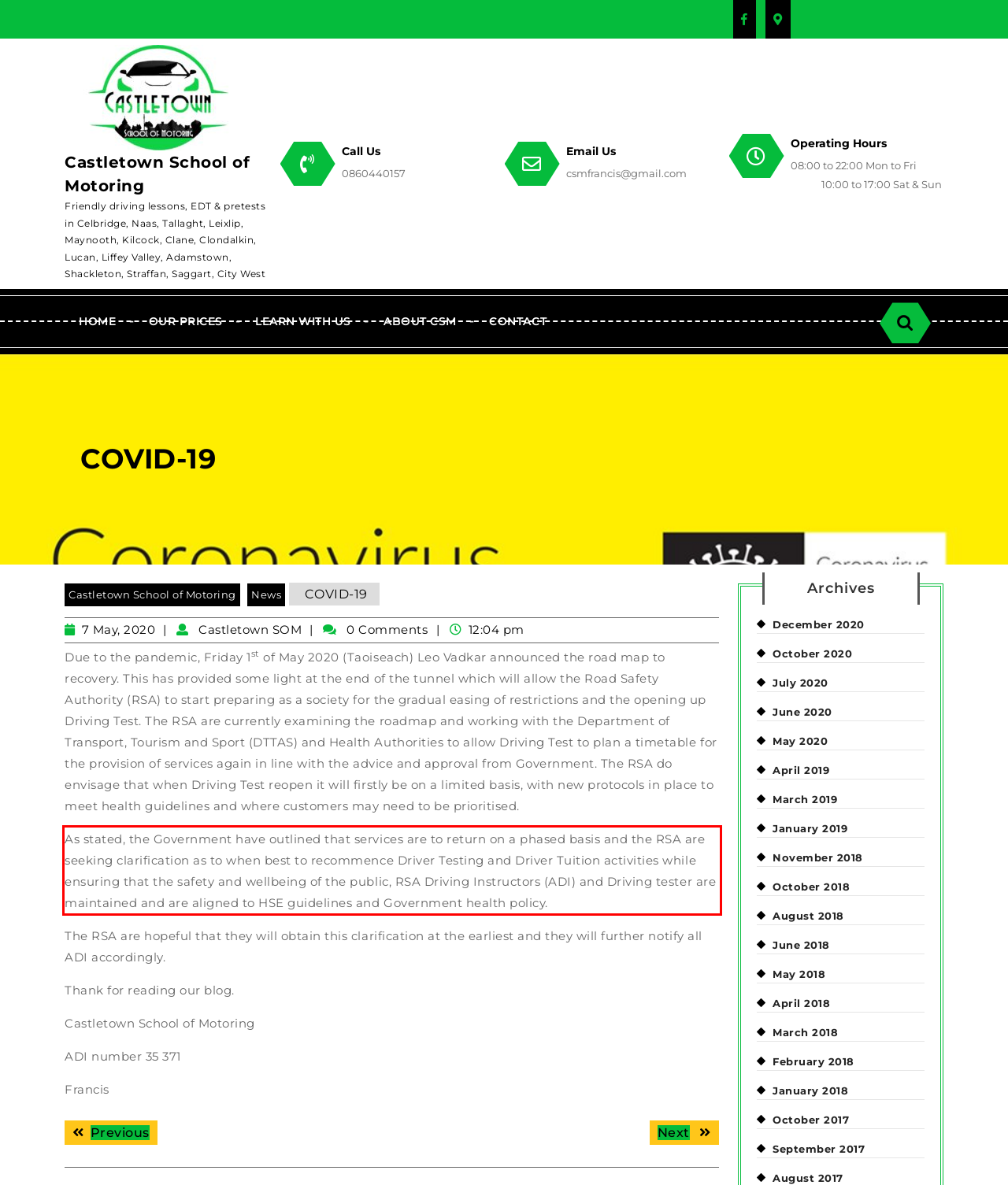Please perform OCR on the text within the red rectangle in the webpage screenshot and return the text content.

As stated, the Government have outlined that services are to return on a phased basis and the RSA are seeking clarification as to when best to recommence Driver Testing and Driver Tuition activities while ensuring that the safety and wellbeing of the public, RSA Driving Instructors (ADI) and Driving tester are maintained and are aligned to HSE guidelines and Government health policy.